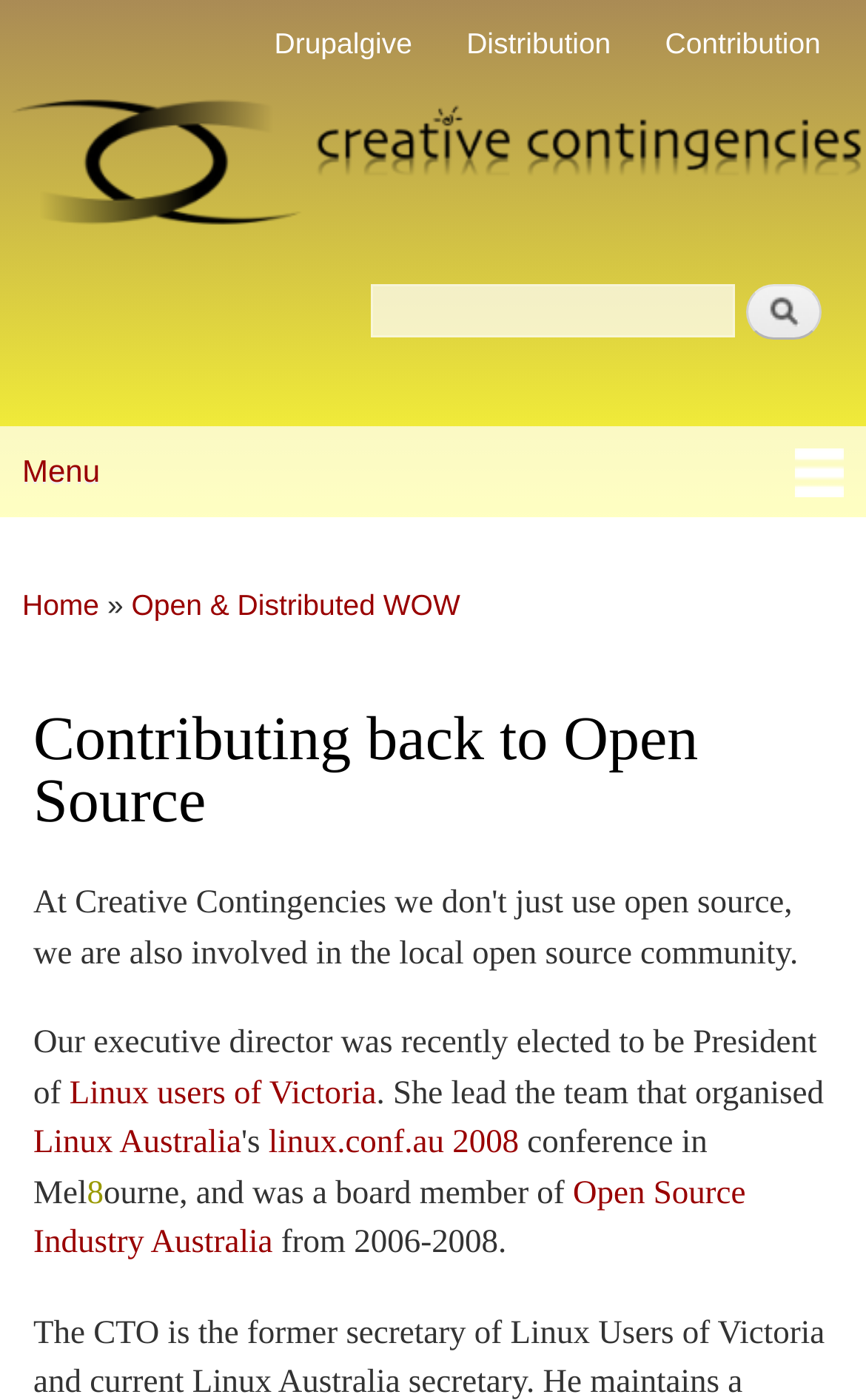Offer a meticulous caption that includes all visible features of the webpage.

The webpage is about Creative Contingencies, specifically focusing on contributing back to open source. At the top, there is a link to skip to the main content. Below that, there is a secondary menu with links to Drupalgive, Distribution, and Contribution. 

To the right of the secondary menu, there is a link to the home page, accompanied by a home icon. Below the home link, there is a link to Creative Contingencies. 

On the left side, there is a search form with a text box and a search button. Above the search form, there is a main menu with a link to the menu. The main menu has a sub-menu with links to Home, Open & Distributed WOW, and other pages. 

The main content of the page is a heading that reads "Contributing back to Open Source". Below this heading, there is a paragraph of text that describes the executive director's involvement in open source projects, including being elected as President of Linux users of Victoria, leading the team that organized Linux Australia, and being a board member of Open Source Industry Australia. The text includes links to these organizations and events.